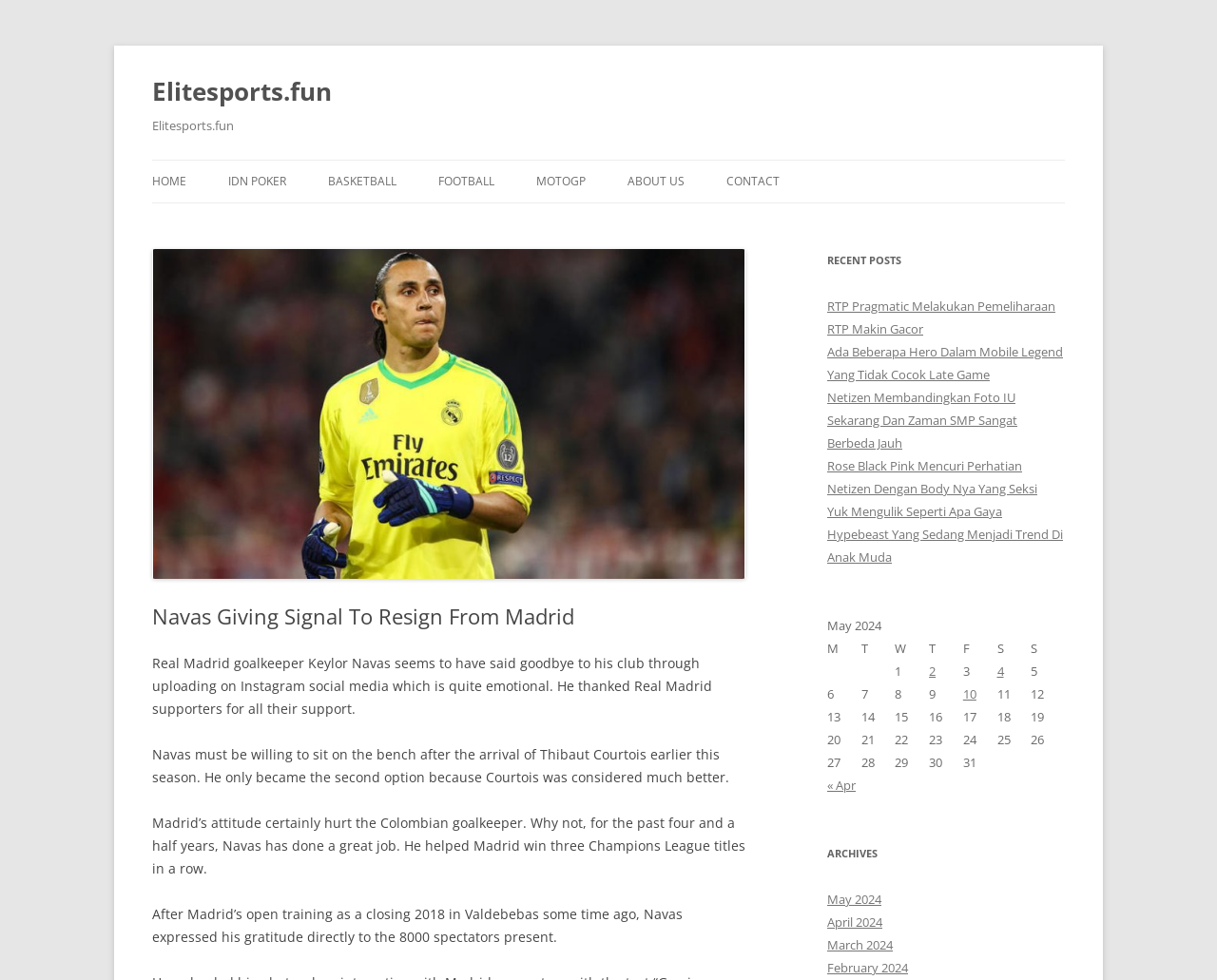Give a complete and precise description of the webpage's appearance.

The webpage is about Elitesports.fun, a sports news website. At the top, there is a heading with the website's name, followed by a link to skip to the content. Below that, there is a navigation menu with links to different sections of the website, including HOME, IDN POKER, BASKETBALL, FOOTBALL, MOTOGP, ABOUT US, and CONTACT.

The main content of the webpage is an article titled "Navas Giving Signal To Resign From Madrid". The article features an image related to the topic, followed by a heading with the article title. The article itself is divided into four paragraphs, discussing Real Madrid goalkeeper Keylor Navas' possible departure from the club.

To the right of the article, there is a section titled "RECENT POSTS", which lists several links to other articles on the website. Below that, there is a calendar table for May 2024, with links to posts published on specific dates.

At the bottom of the webpage, there are links to archives and a navigation menu to move to previous and next months.